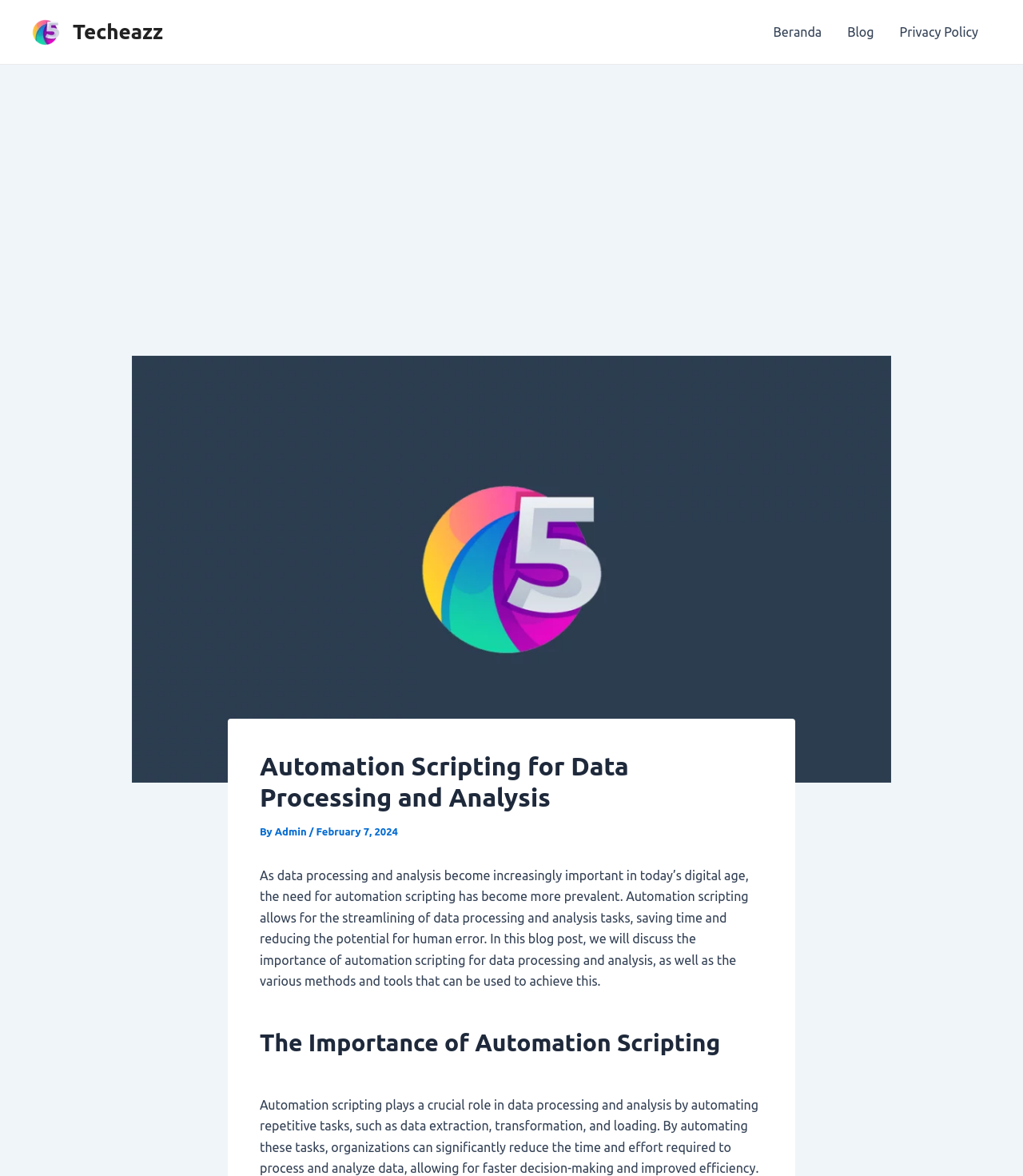Provide the bounding box coordinates of the UI element this sentence describes: "Admin".

[0.269, 0.702, 0.302, 0.712]